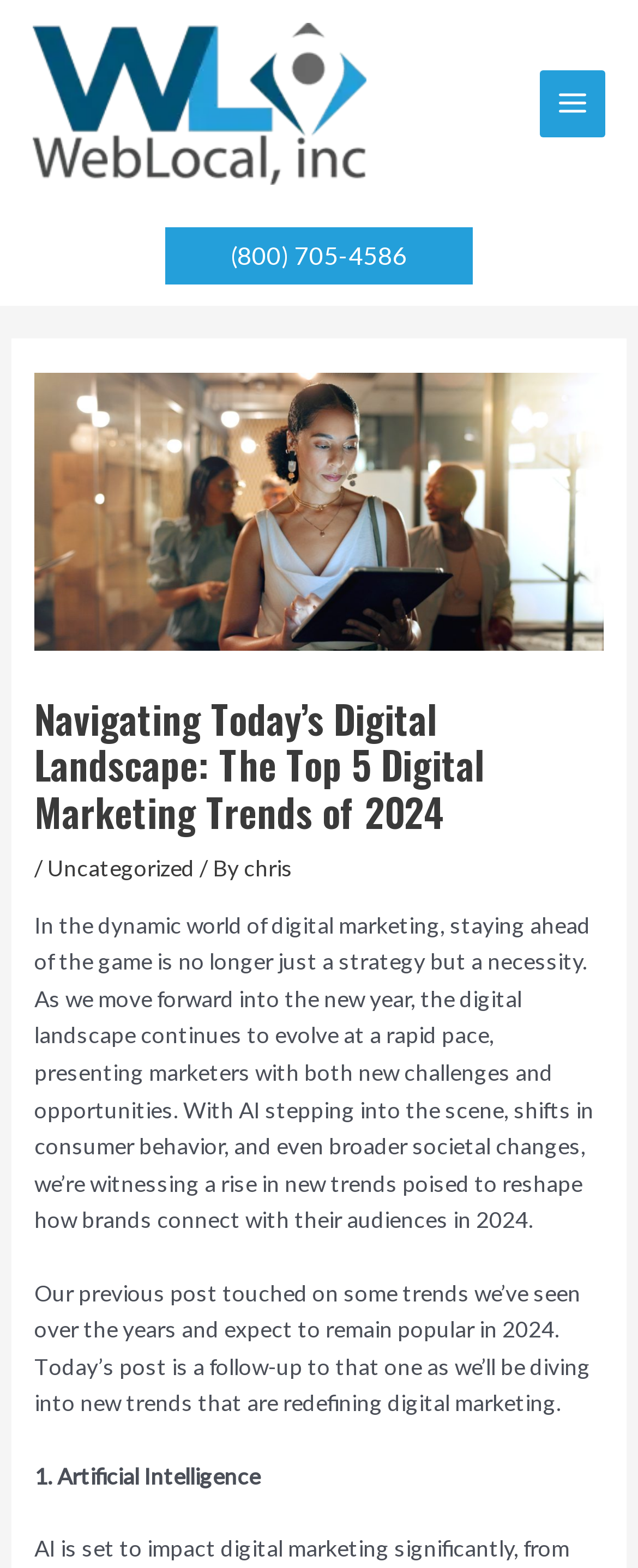Show the bounding box coordinates for the HTML element as described: "alt="WebLocal, Inc. Logo"".

[0.051, 0.055, 0.574, 0.073]